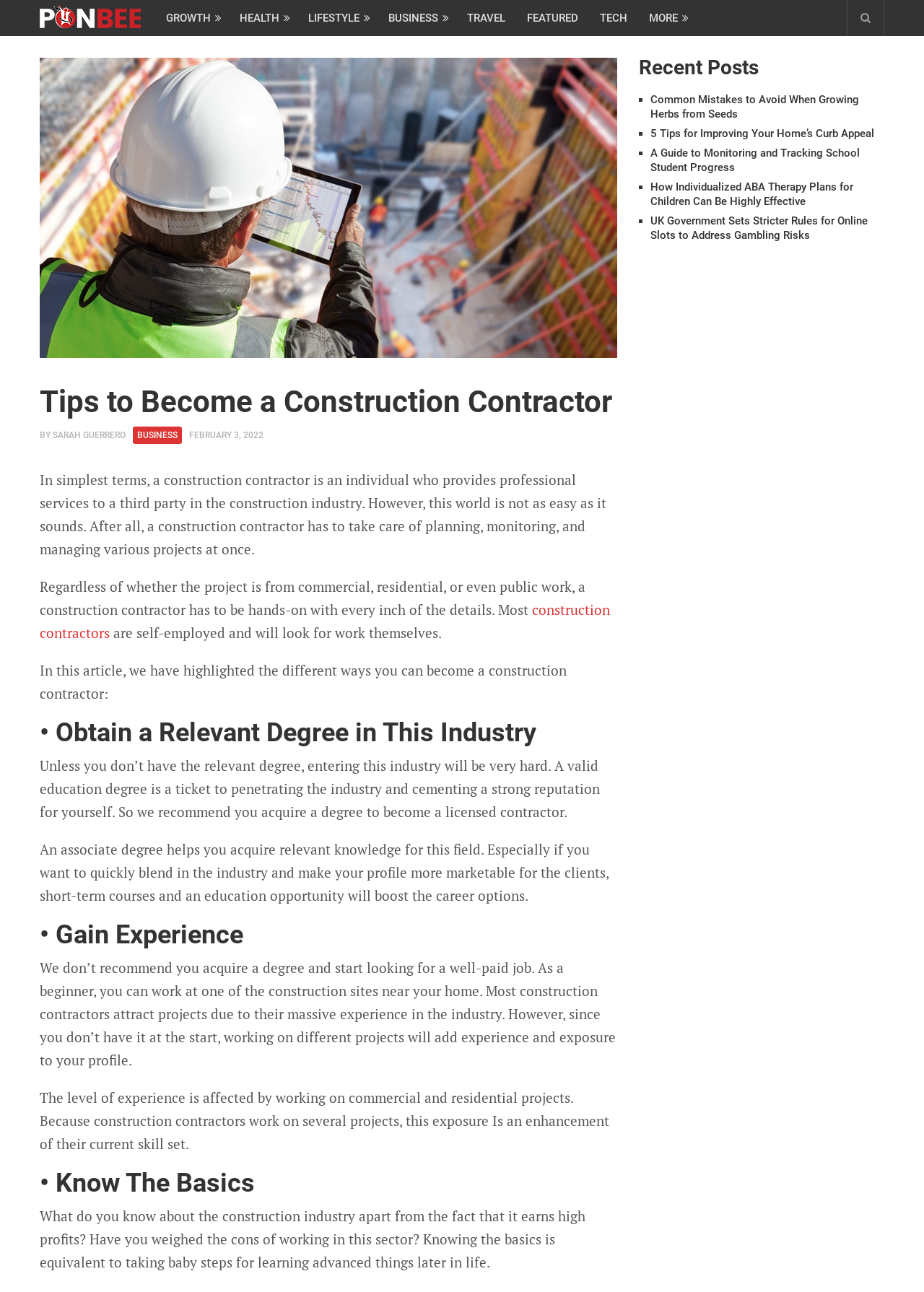Bounding box coordinates are specified in the format (top-left x, top-left y, bottom-right x, bottom-right y). All values are floating point numbers bounded between 0 and 1. Please provide the bounding box coordinate of the region this sentence describes: Health

[0.248, 0.0, 0.322, 0.028]